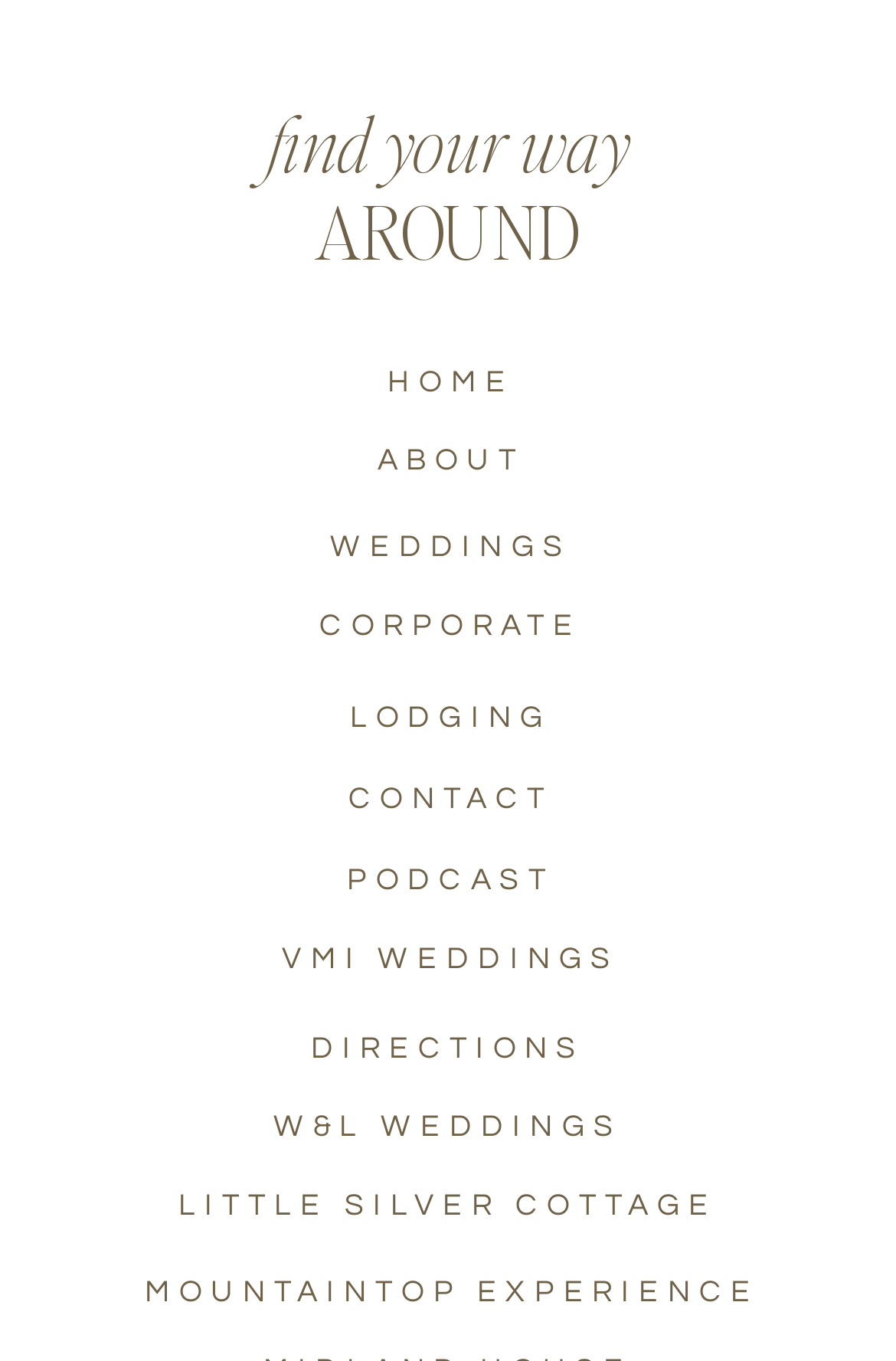From the webpage screenshot, predict the bounding box of the UI element that matches this description: "home".

[0.197, 0.264, 0.809, 0.287]